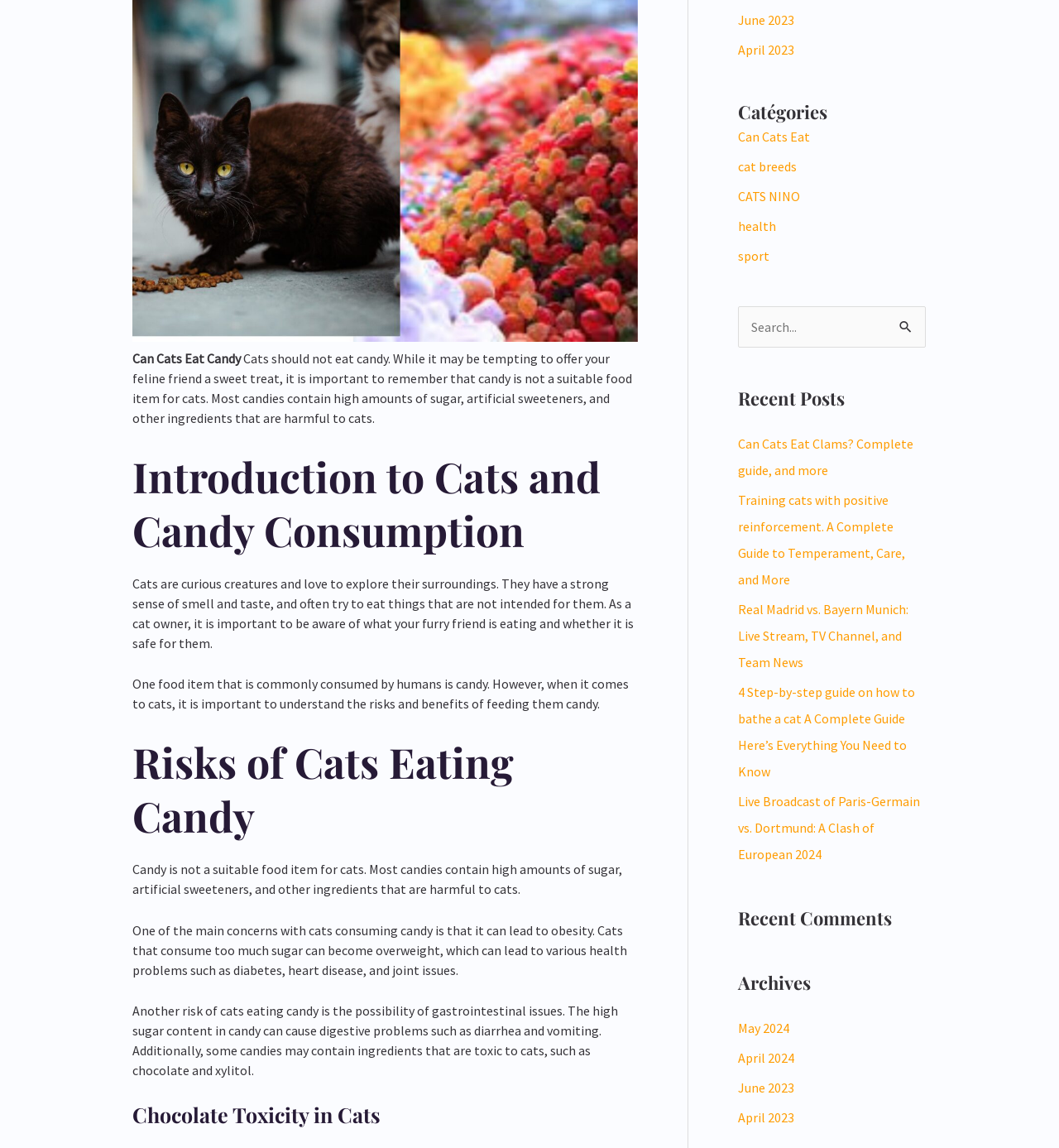Identify the bounding box coordinates of the section to be clicked to complete the task described by the following instruction: "View archives for May 2024". The coordinates should be four float numbers between 0 and 1, formatted as [left, top, right, bottom].

[0.697, 0.888, 0.745, 0.902]